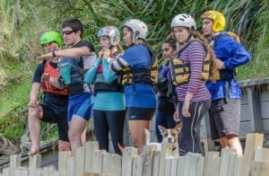Answer with a single word or phrase: 
What is the small dog adding to the scene?

A playful touch